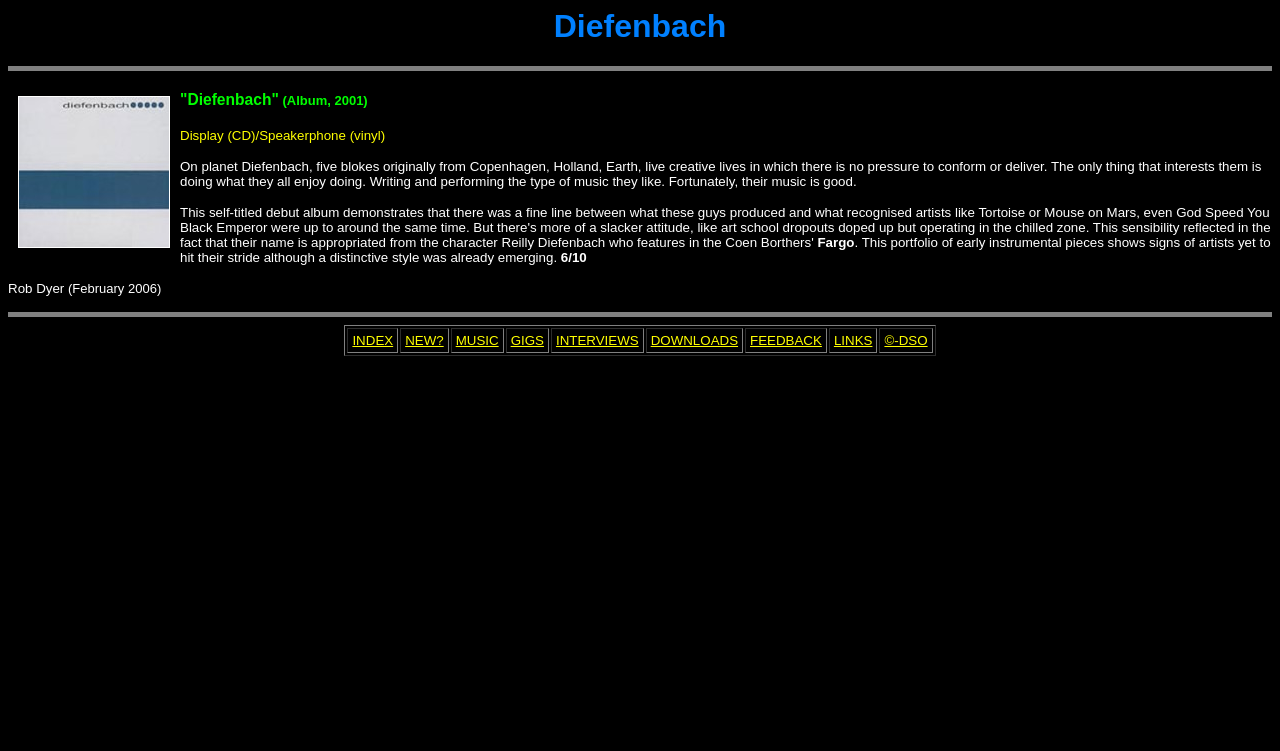Please find the bounding box coordinates of the element that you should click to achieve the following instruction: "Read the music review". The coordinates should be presented as four float numbers between 0 and 1: [left, top, right, bottom].

[0.141, 0.212, 0.985, 0.252]